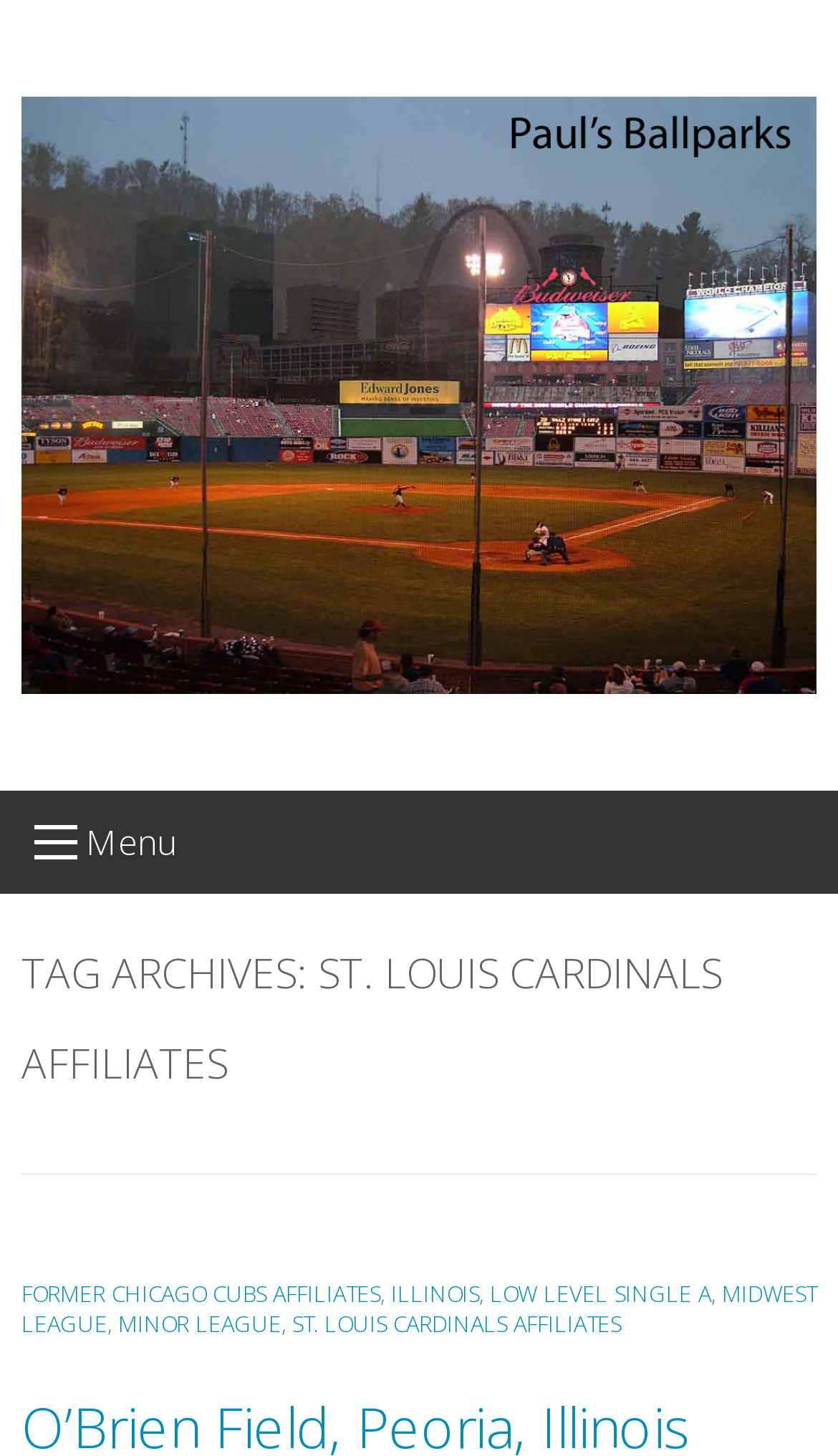Identify the bounding box for the described UI element. Provide the coordinates in (top-left x, top-left y, bottom-right x, bottom-right y) format with values ranging from 0 to 1: alt="Paul’s Ballparks"

[0.026, 0.253, 0.974, 0.285]